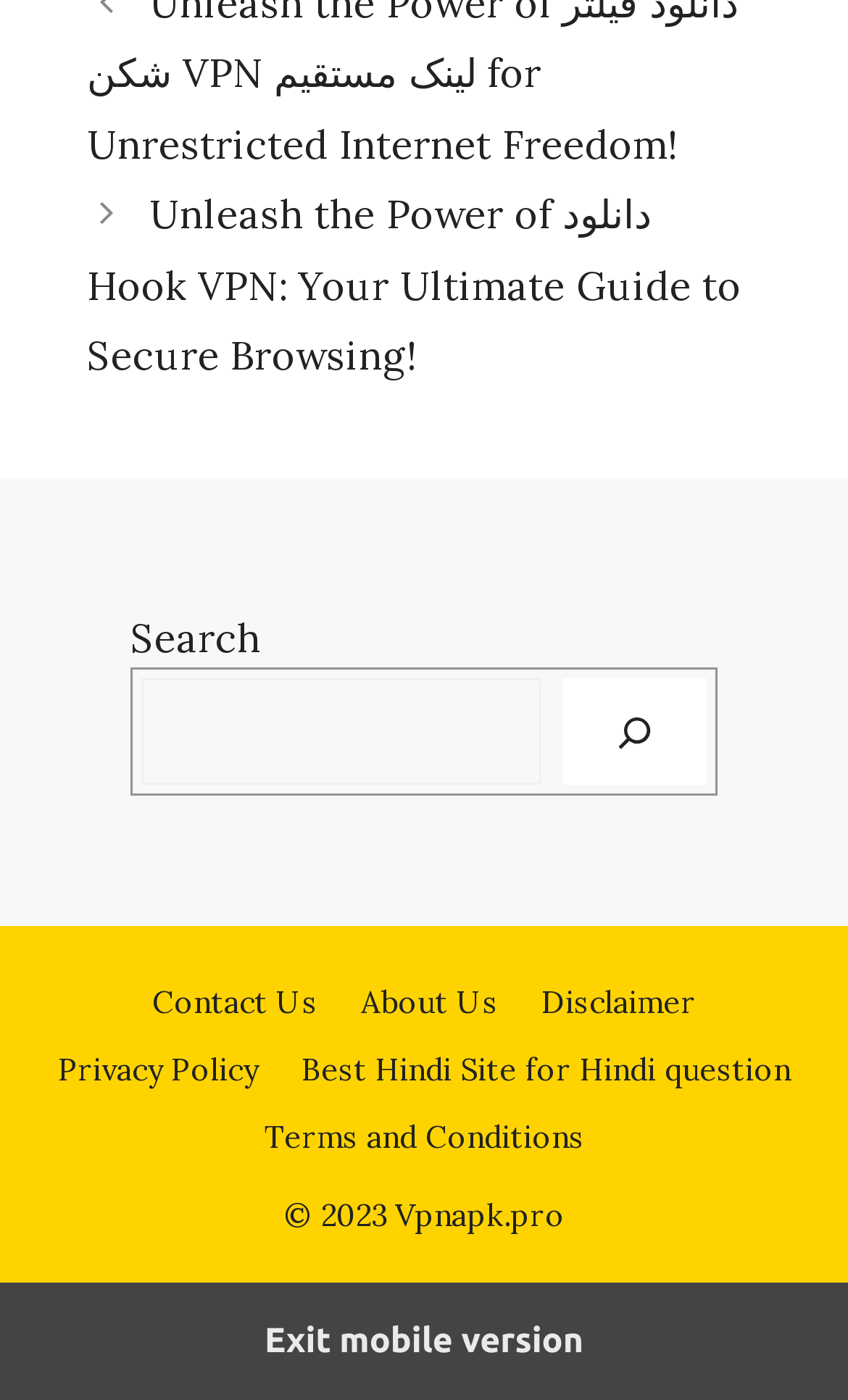Provide a one-word or one-phrase answer to the question:
How many links are available in the footer section?

6